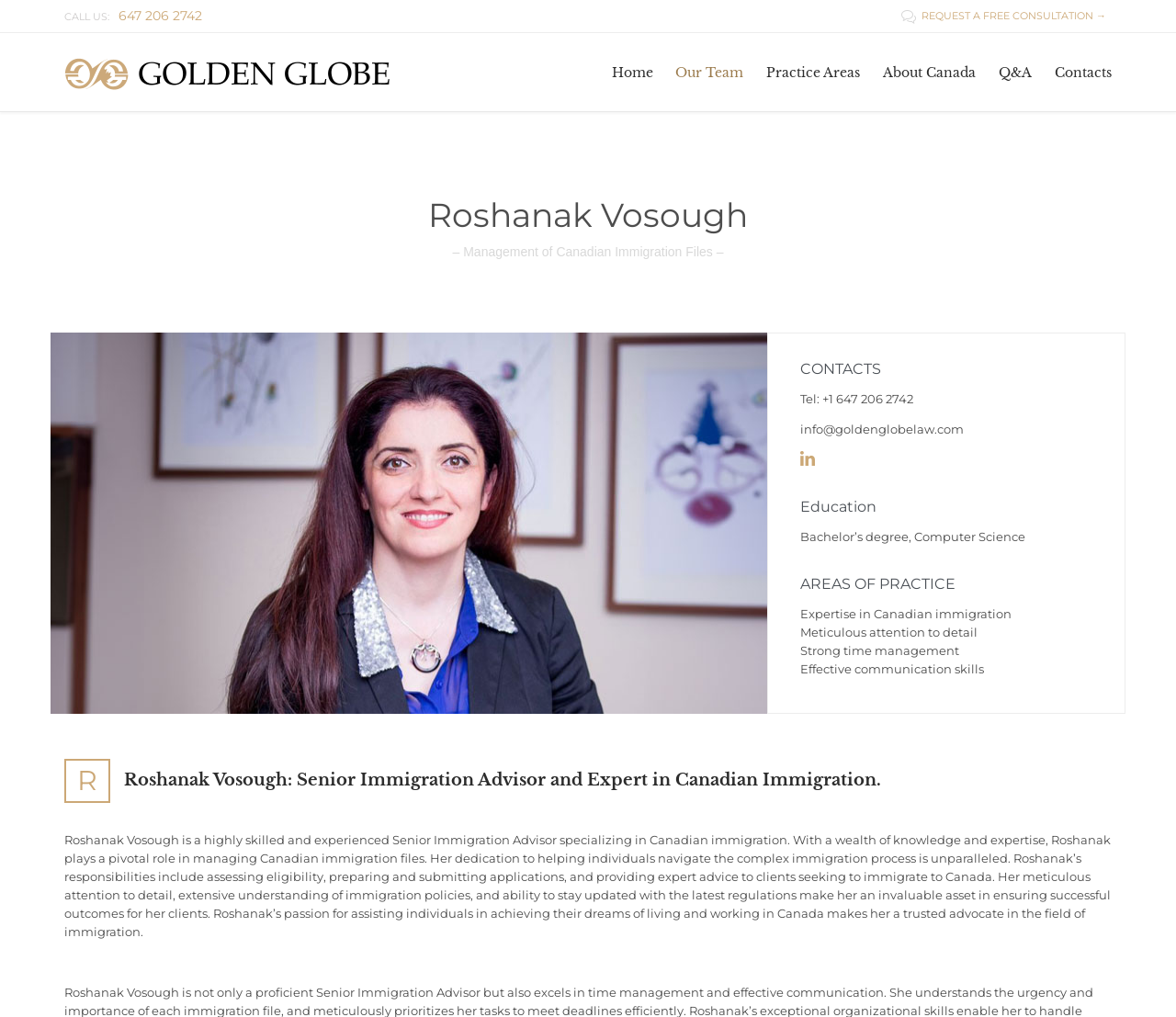Identify the bounding box coordinates of the clickable region to carry out the given instruction: "View practice areas".

[0.645, 0.06, 0.738, 0.082]